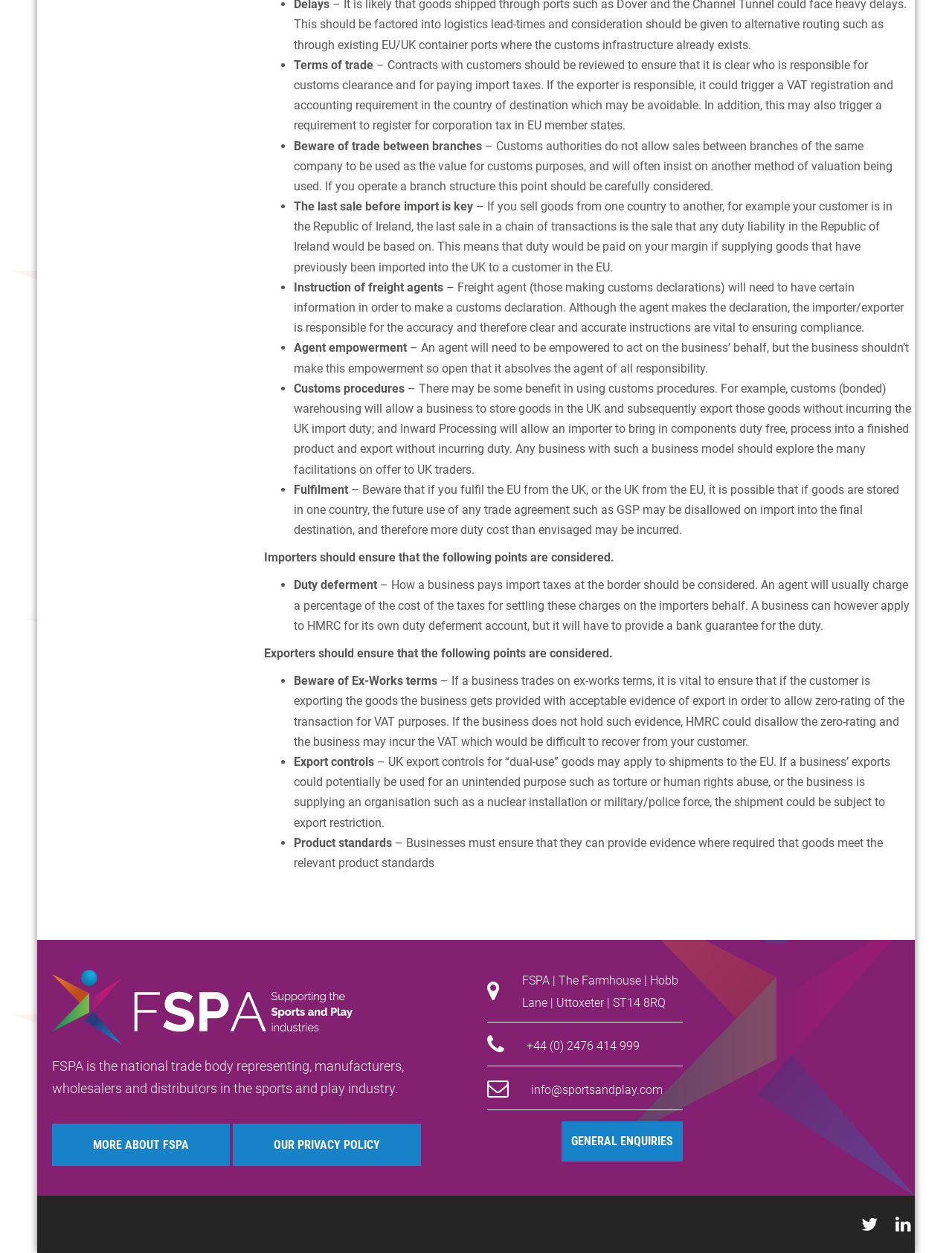Locate the bounding box coordinates for the element described below: "General enquiries". The coordinates must be four float values between 0 and 1, formatted as [left, top, right, bottom].

[0.589, 0.895, 0.717, 0.927]